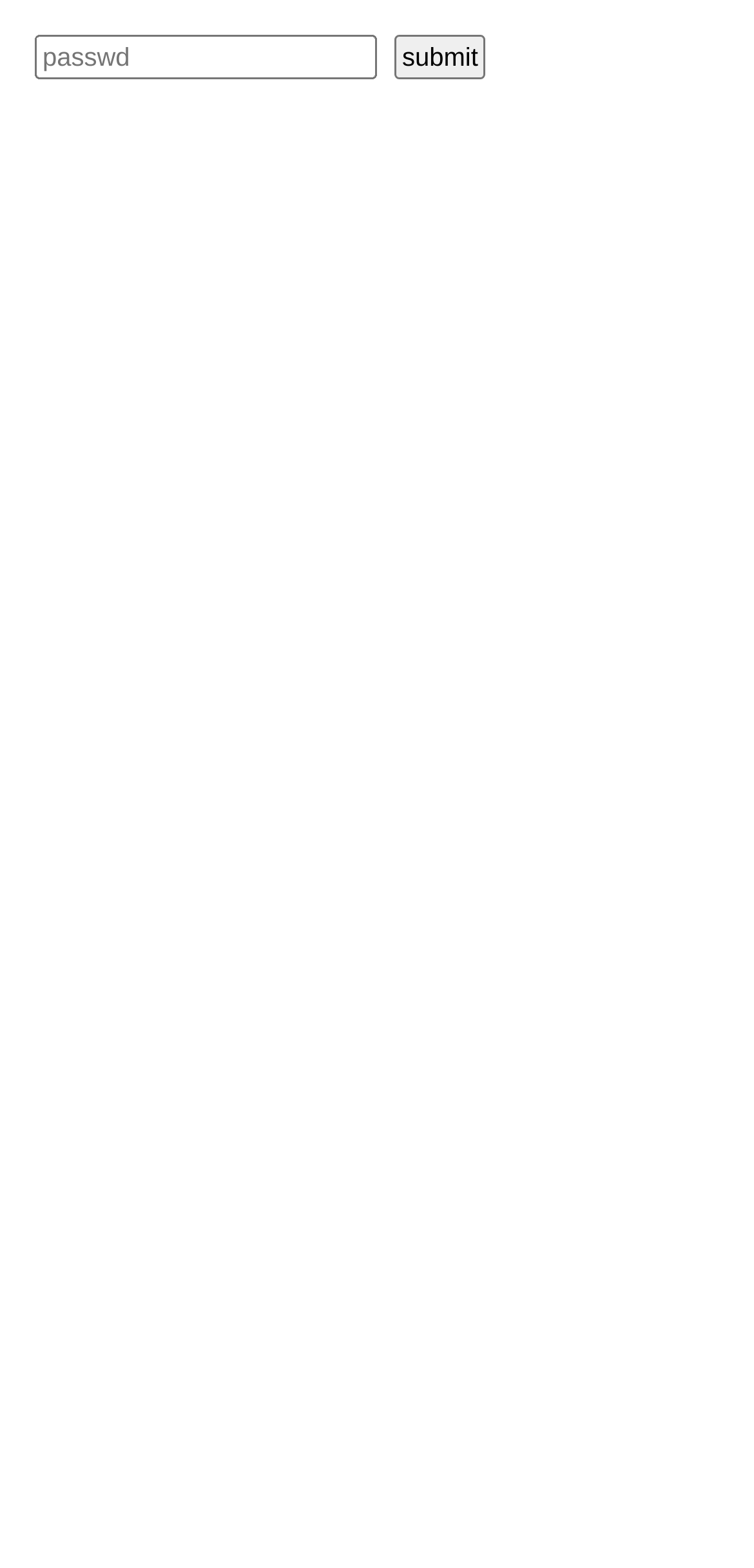Find the bounding box coordinates corresponding to the UI element with the description: "name="pwdyt" placeholder="passwd"". The coordinates should be formatted as [left, top, right, bottom], with values as floats between 0 and 1.

[0.046, 0.022, 0.5, 0.051]